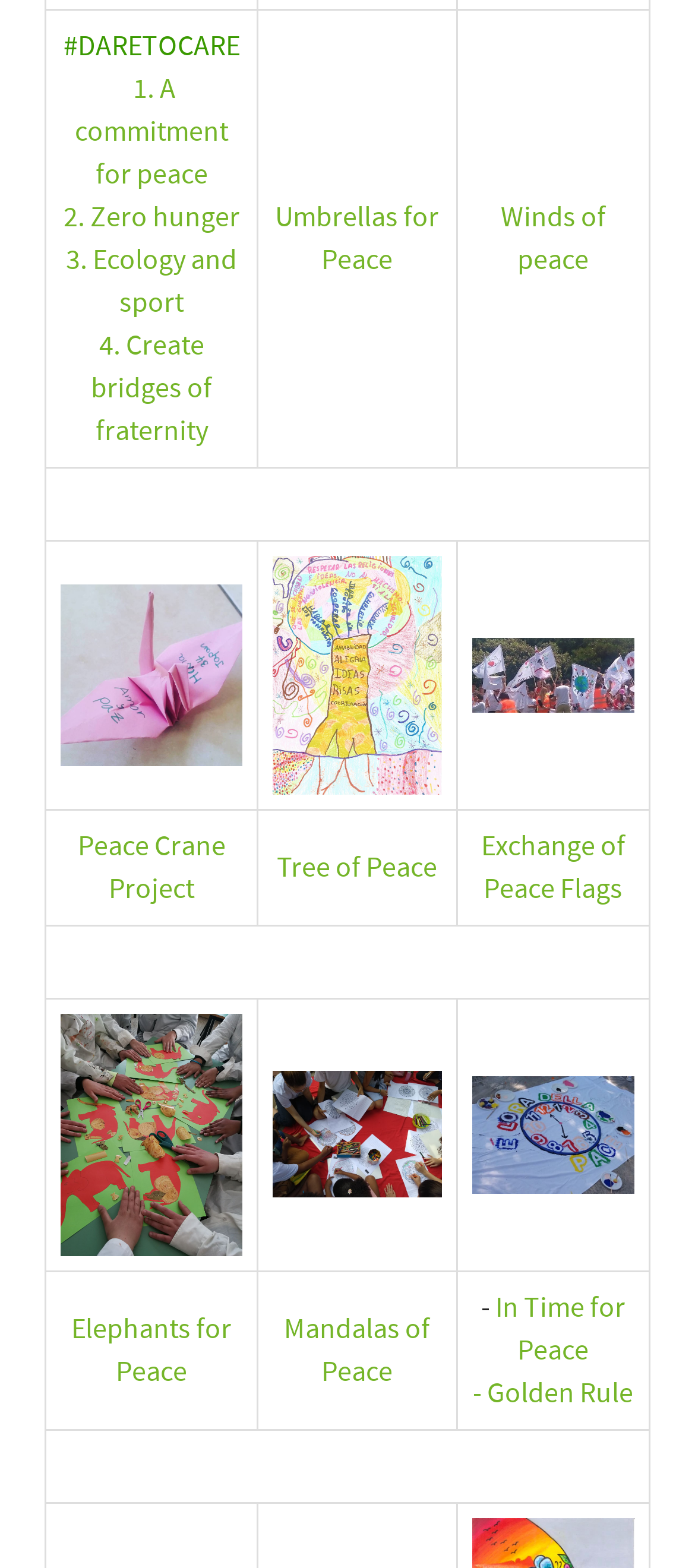Locate the bounding box coordinates of the element you need to click to accomplish the task described by this instruction: "Click on 'VAT'".

None